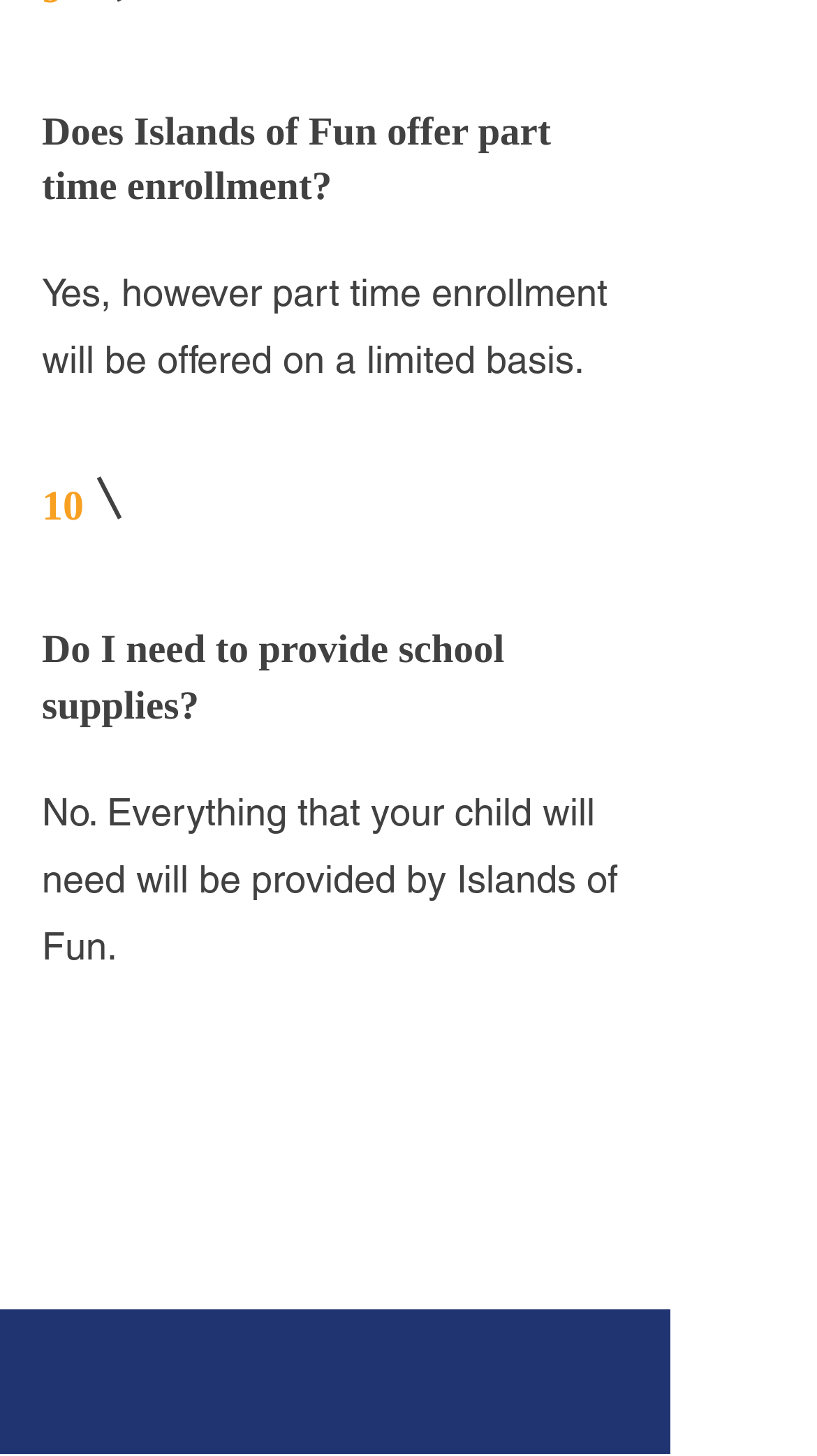What is provided by Islands of Fun for children?
Use the image to answer the question with a single word or phrase.

Everything